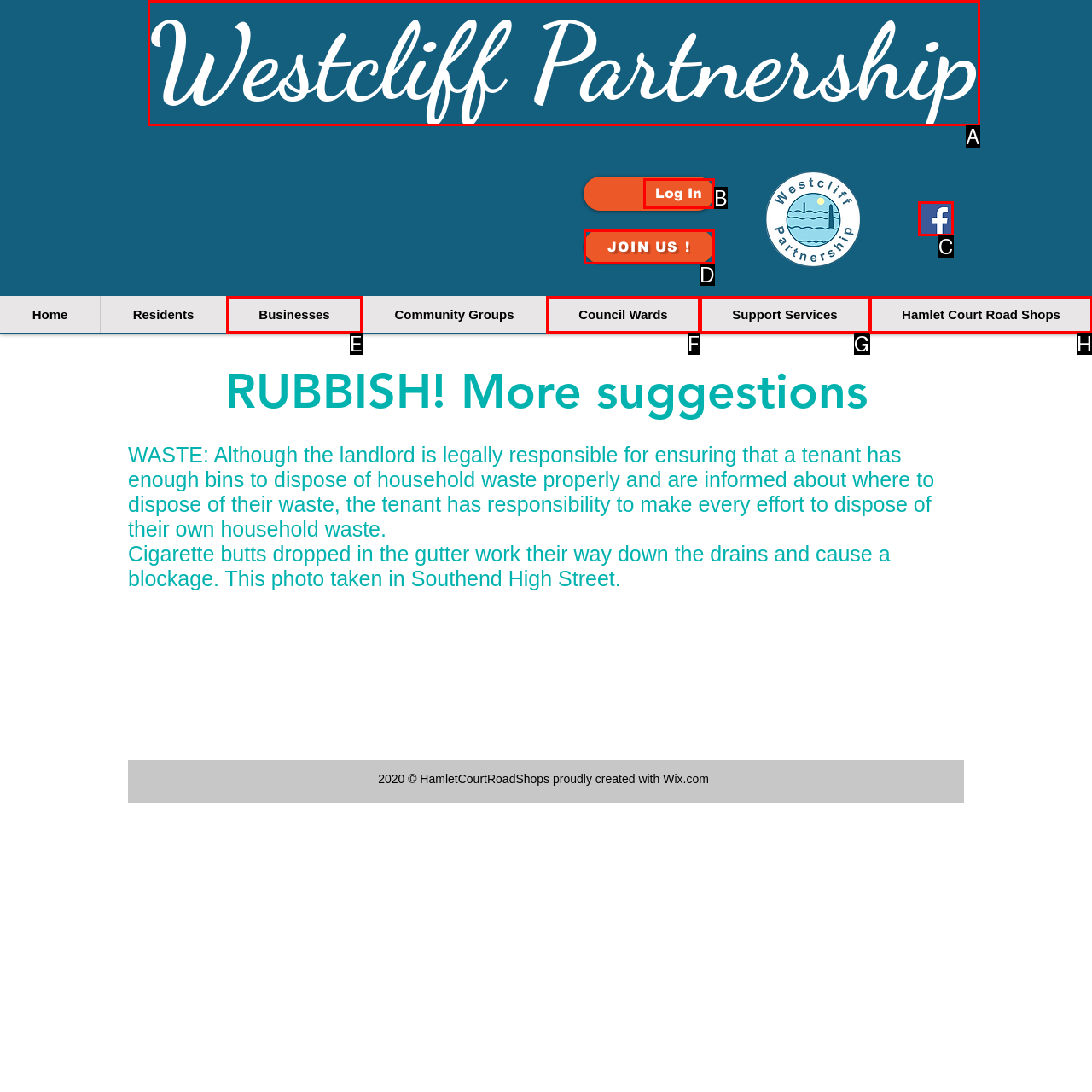For the task: Explore the Facebook page, tell me the letter of the option you should click. Answer with the letter alone.

C